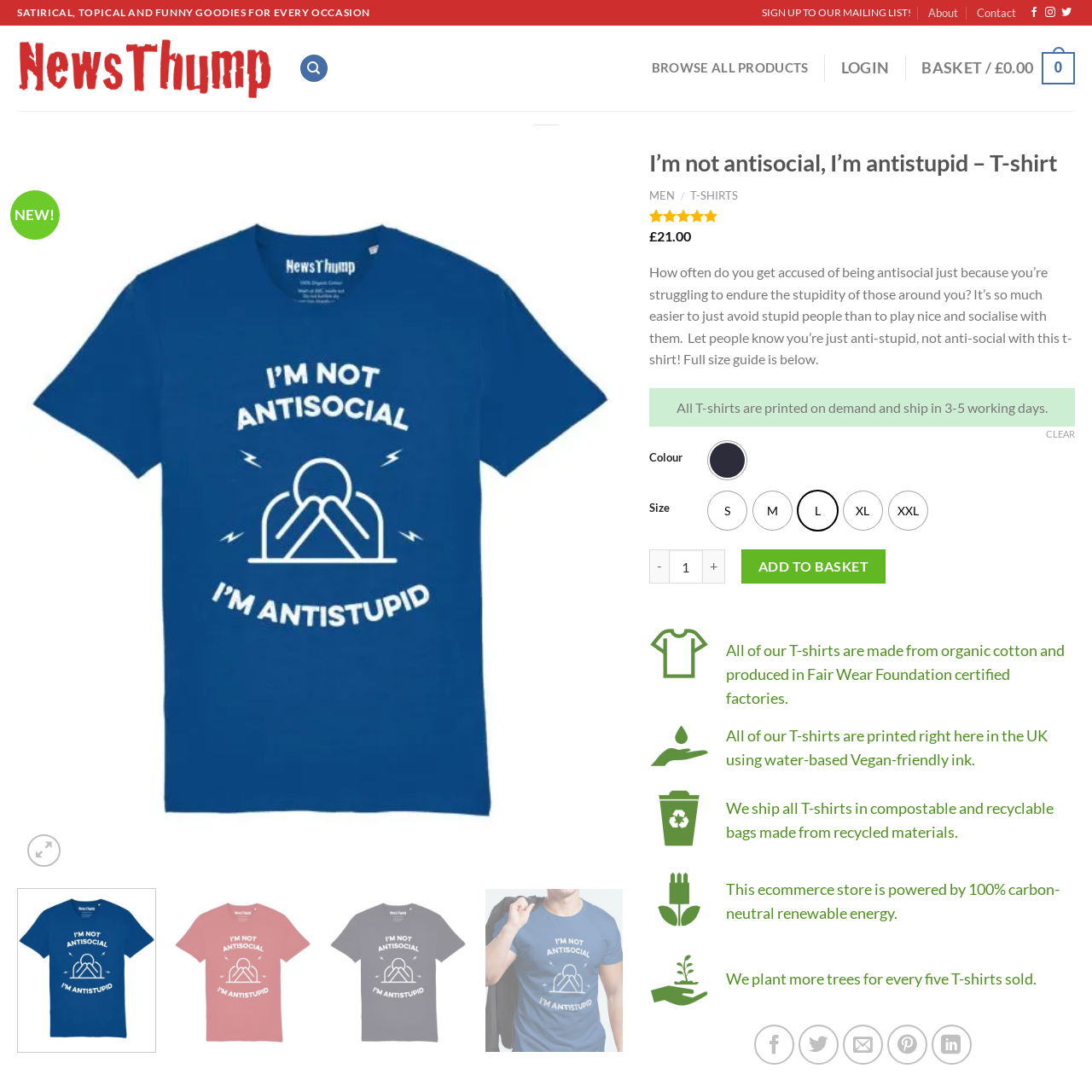Refer to the image encased in the red bounding box and answer the subsequent question with a single word or phrase:
What type of cotton is used in the T-shirt?

Organic